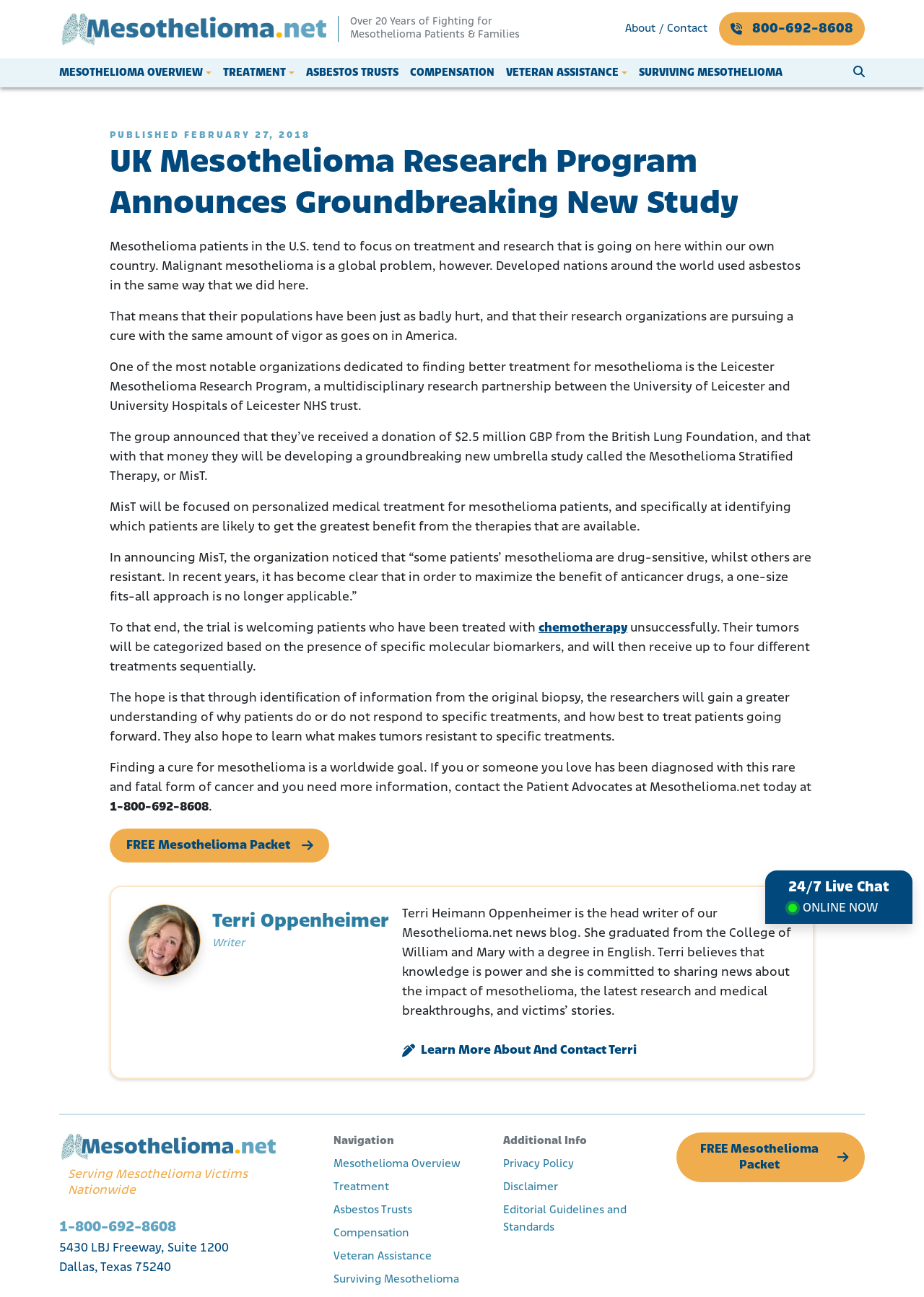Generate the text of the webpage's primary heading.

UK Mesothelioma Research Program Announces Groundbreaking New Study